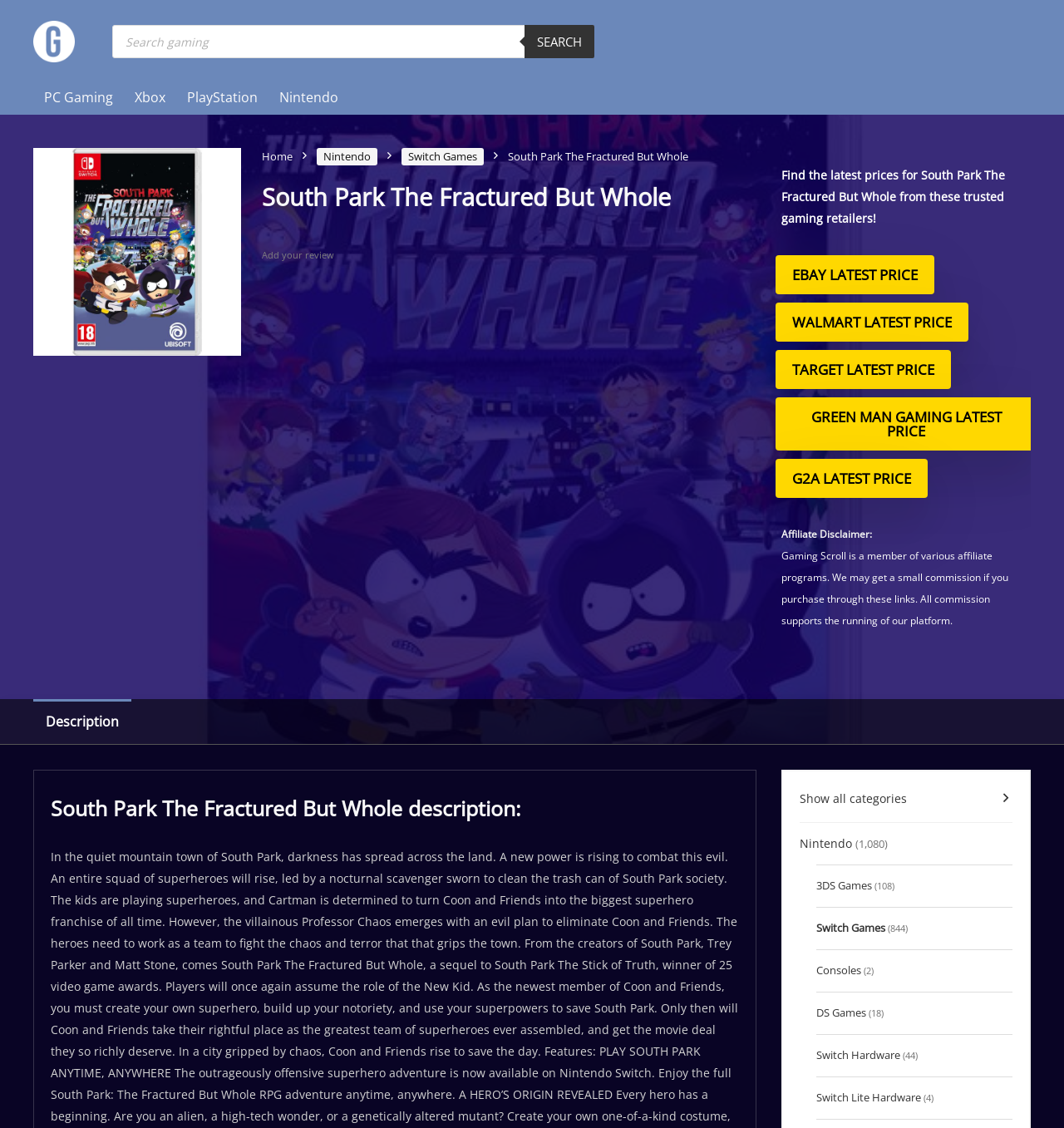Locate the bounding box coordinates of the clickable area needed to fulfill the instruction: "Search for Switch Games".

[0.767, 0.805, 0.832, 0.842]